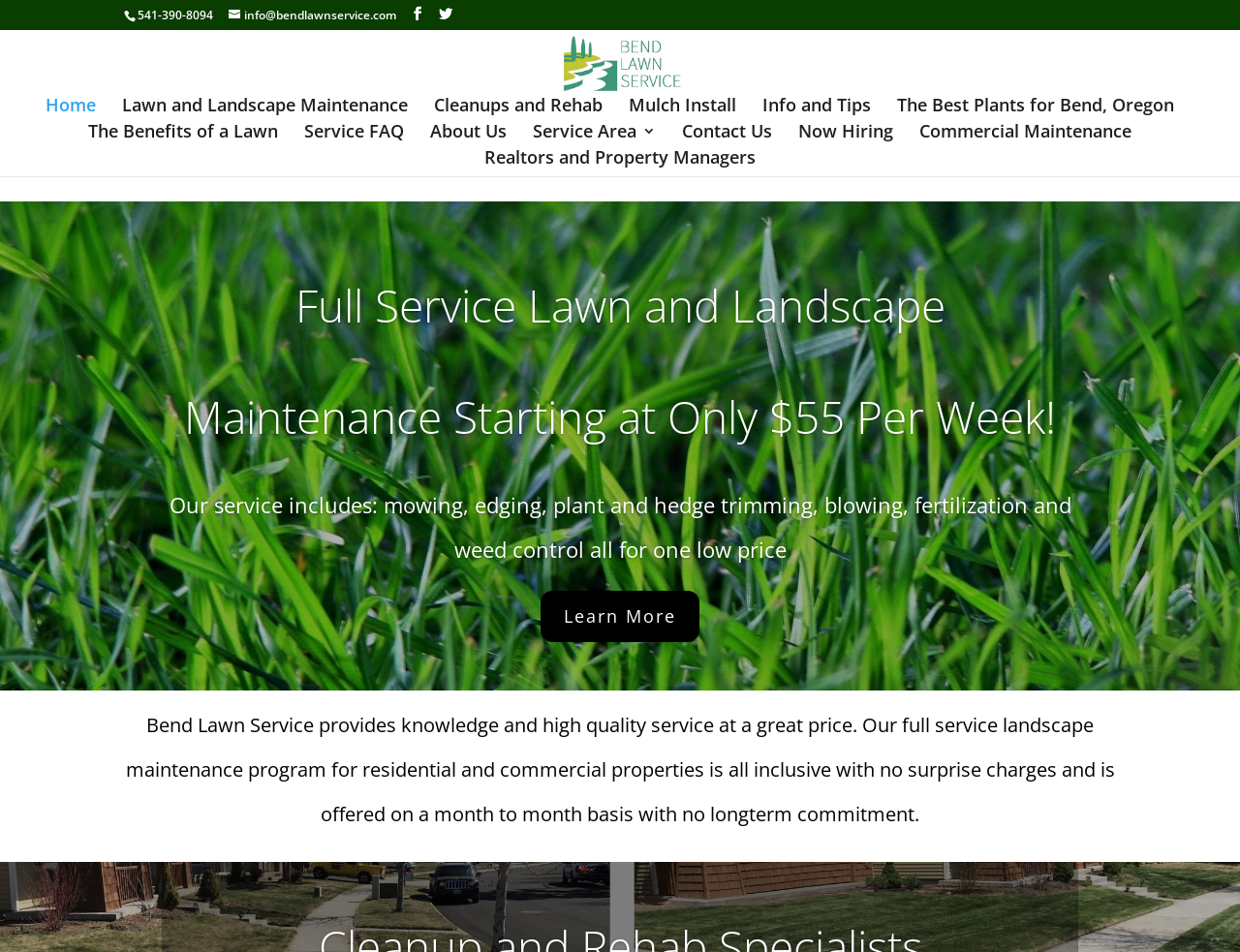Using a single word or phrase, answer the following question: 
What is included in the full service lawn and landscape maintenance?

Mowing, edging, plant and hedge trimming, blowing, fertilization and weed control